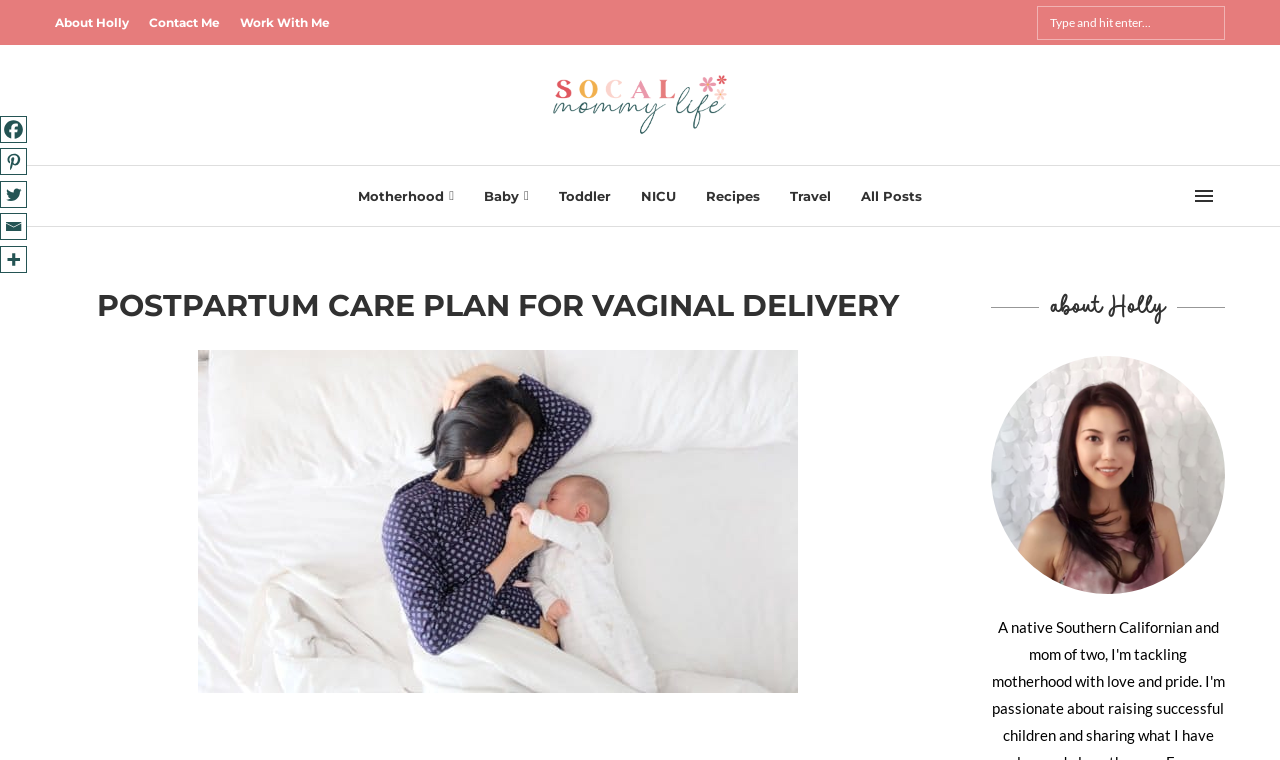Please specify the bounding box coordinates for the clickable region that will help you carry out the instruction: "Search for a topic".

[0.81, 0.007, 0.957, 0.053]